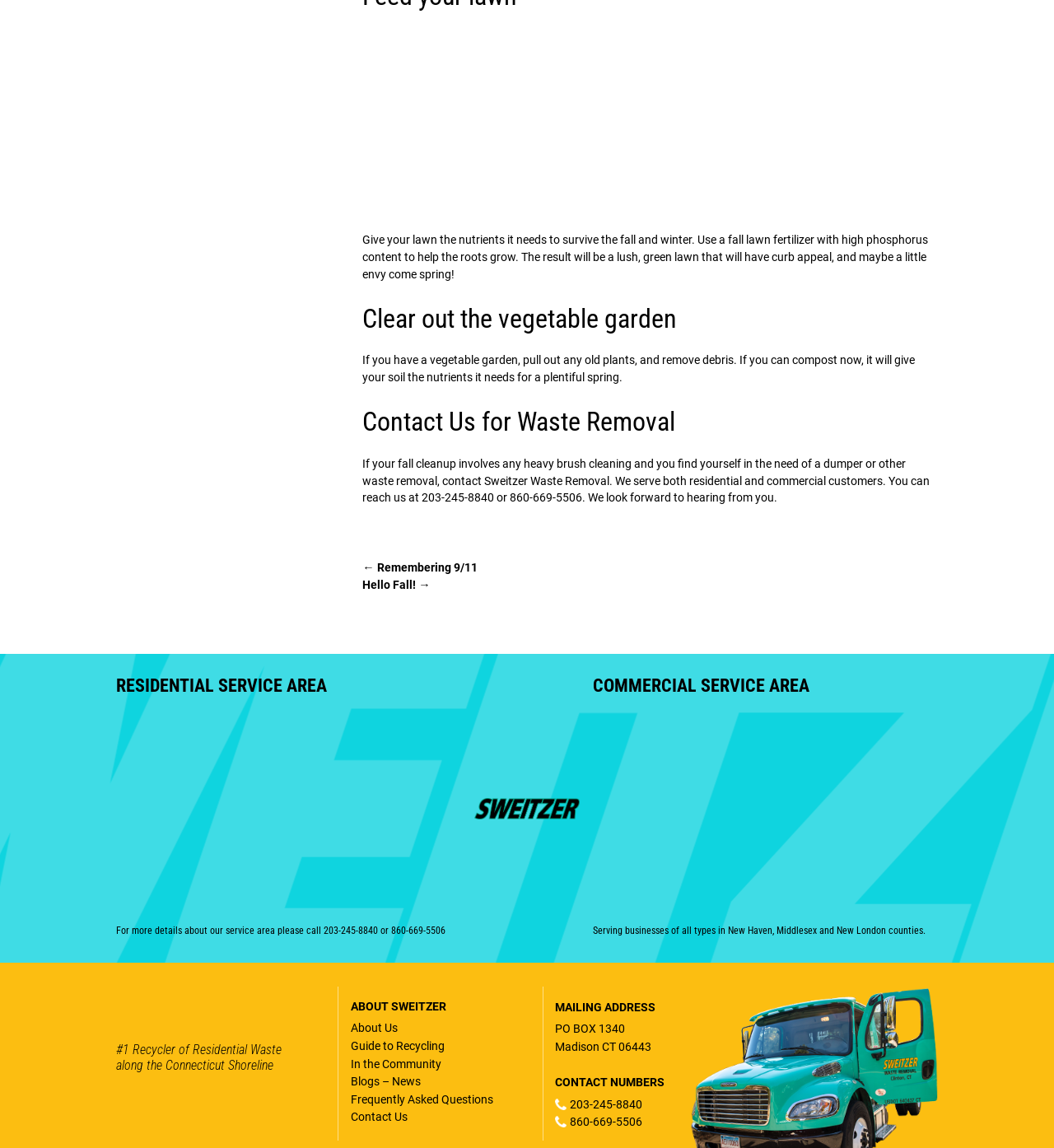Find the bounding box coordinates for the area you need to click to carry out the instruction: "Call 203-245-8840 for service inquiry". The coordinates should be four float numbers between 0 and 1, indicated as [left, top, right, bottom].

[0.307, 0.805, 0.358, 0.815]